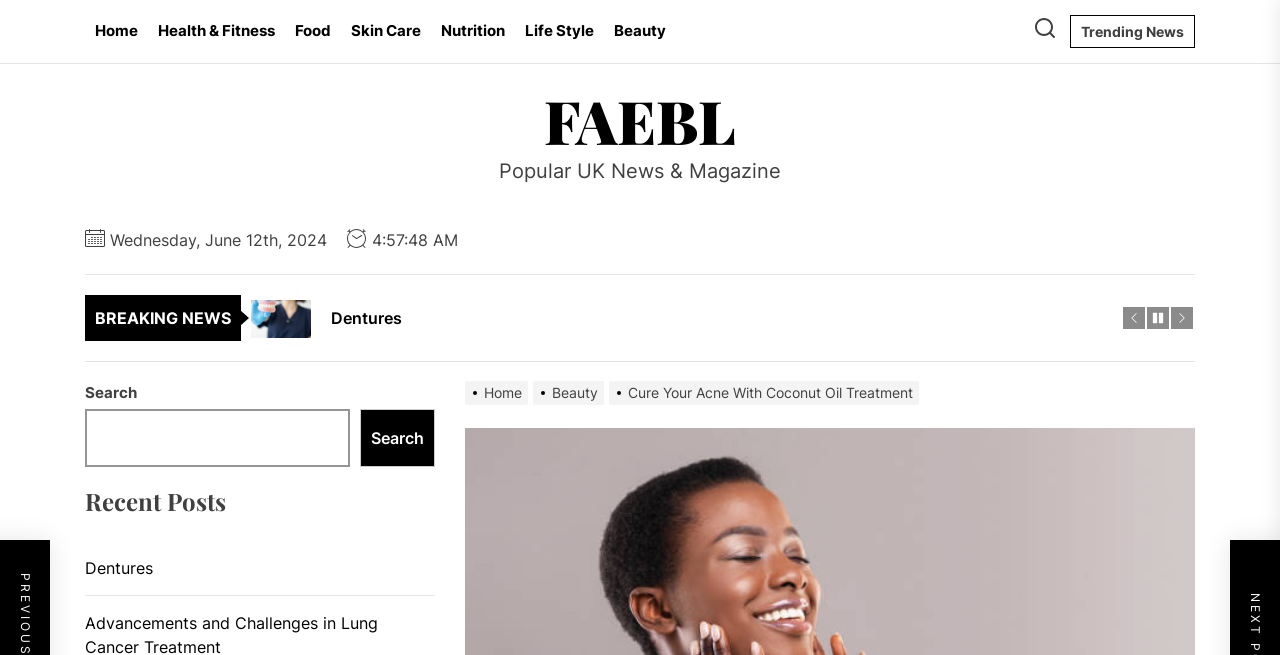Locate the bounding box coordinates of the clickable area needed to fulfill the instruction: "view beauty category".

[0.472, 0.0, 0.528, 0.095]